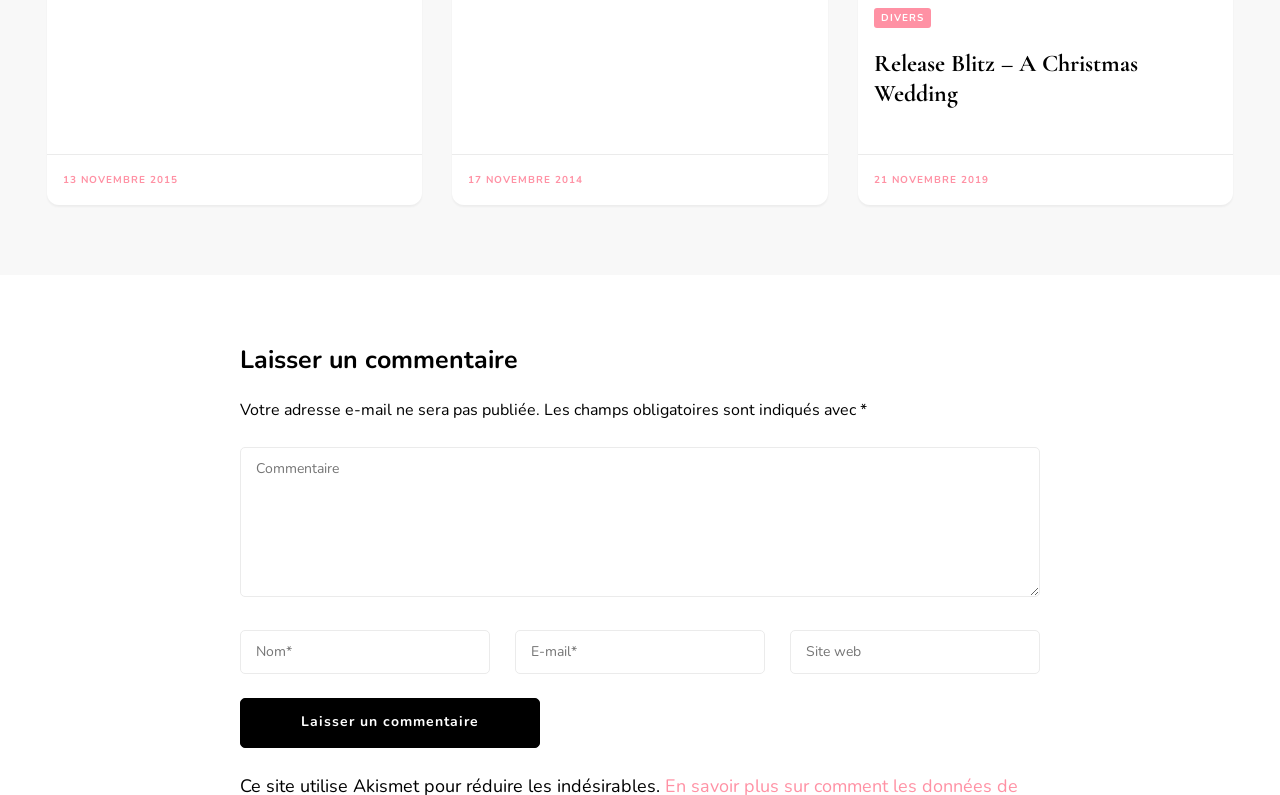Please respond to the question with a concise word or phrase:
What is the position of the 'DIVERS' link?

Top-right